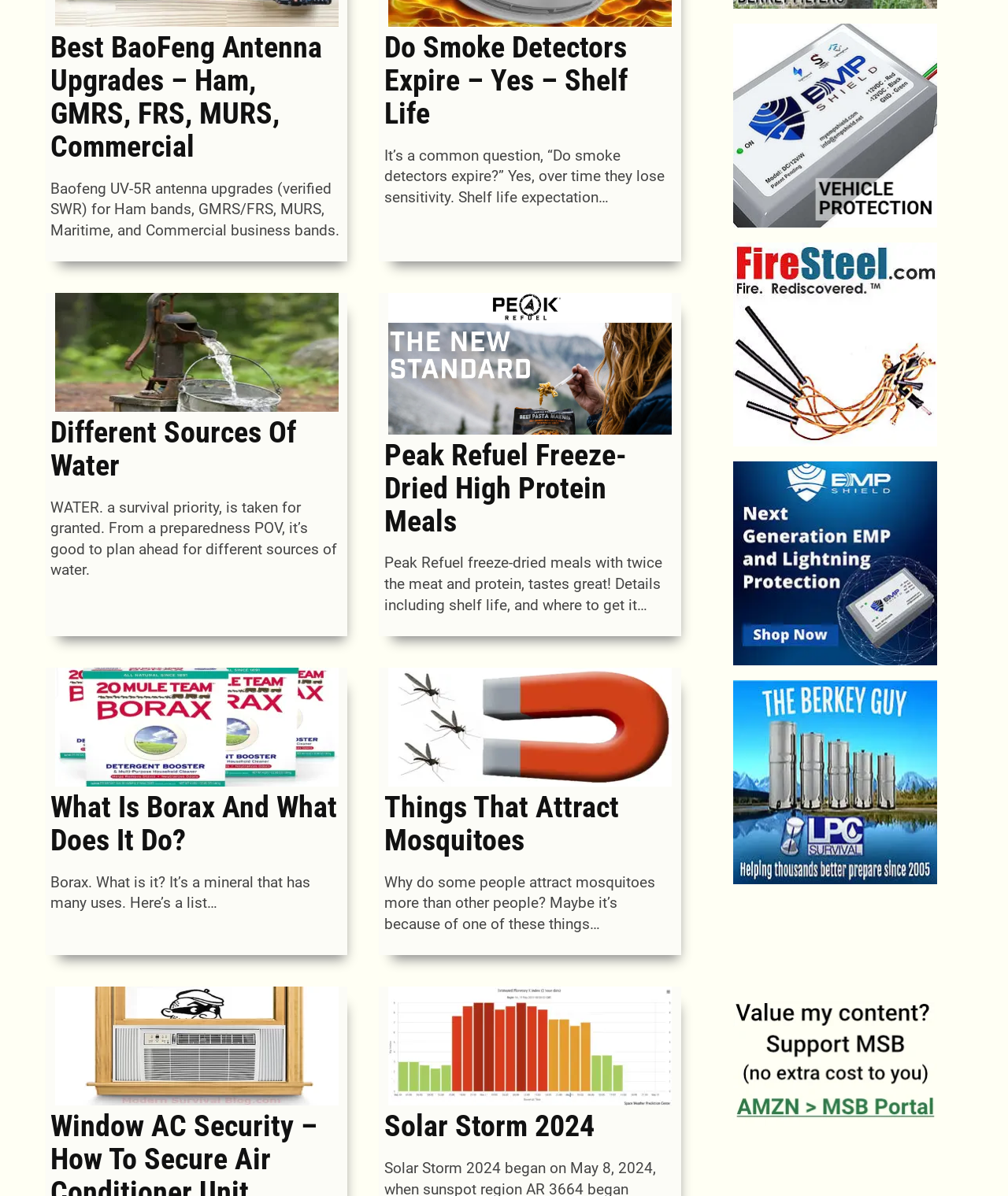Identify the bounding box of the UI component described as: "Solar Storm 2024".

[0.381, 0.927, 0.59, 0.956]